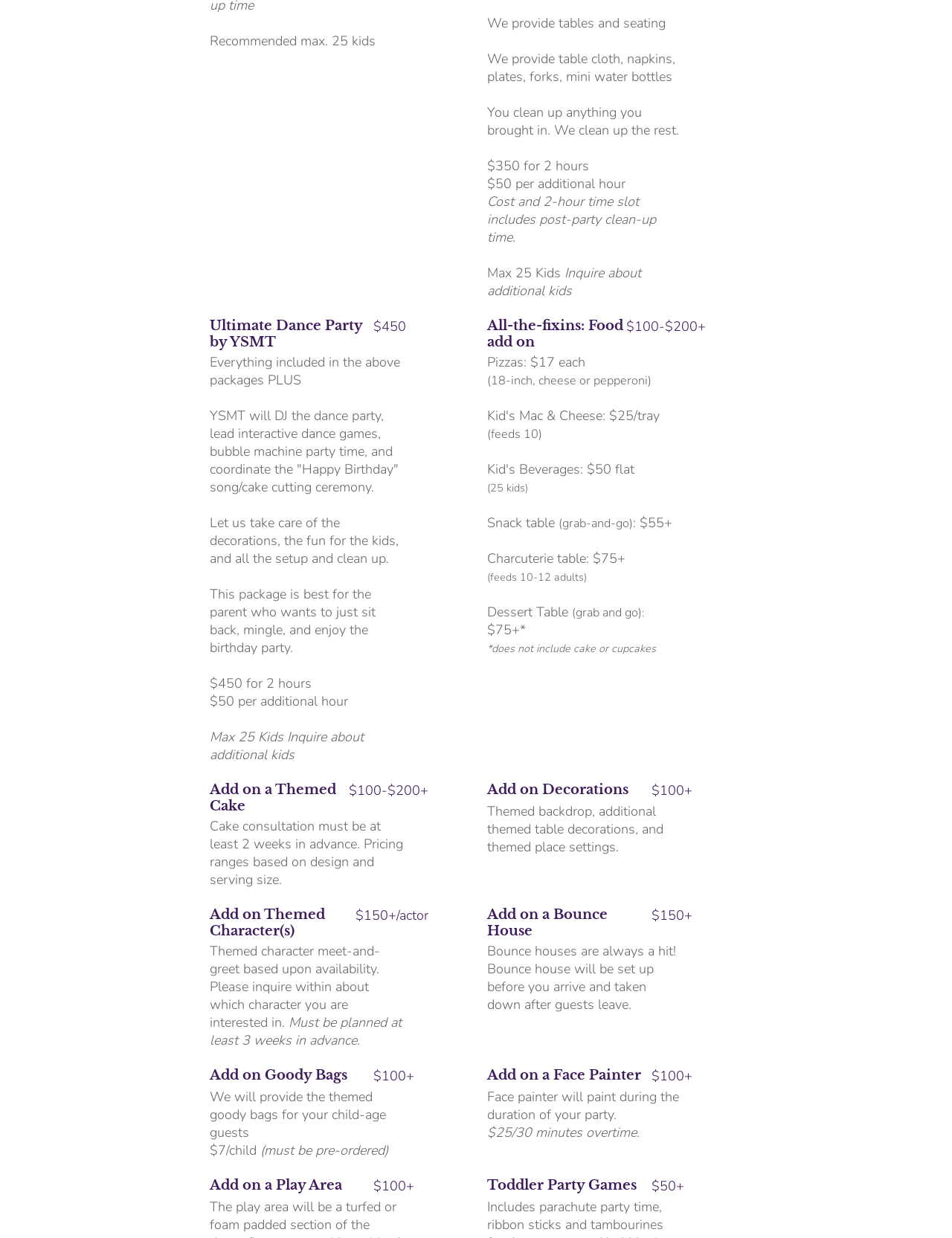Extract the bounding box coordinates for the described element: "Add on Goody Bags". The coordinates should be represented as four float numbers between 0 and 1: [left, top, right, bottom].

[0.22, 0.862, 0.393, 0.875]